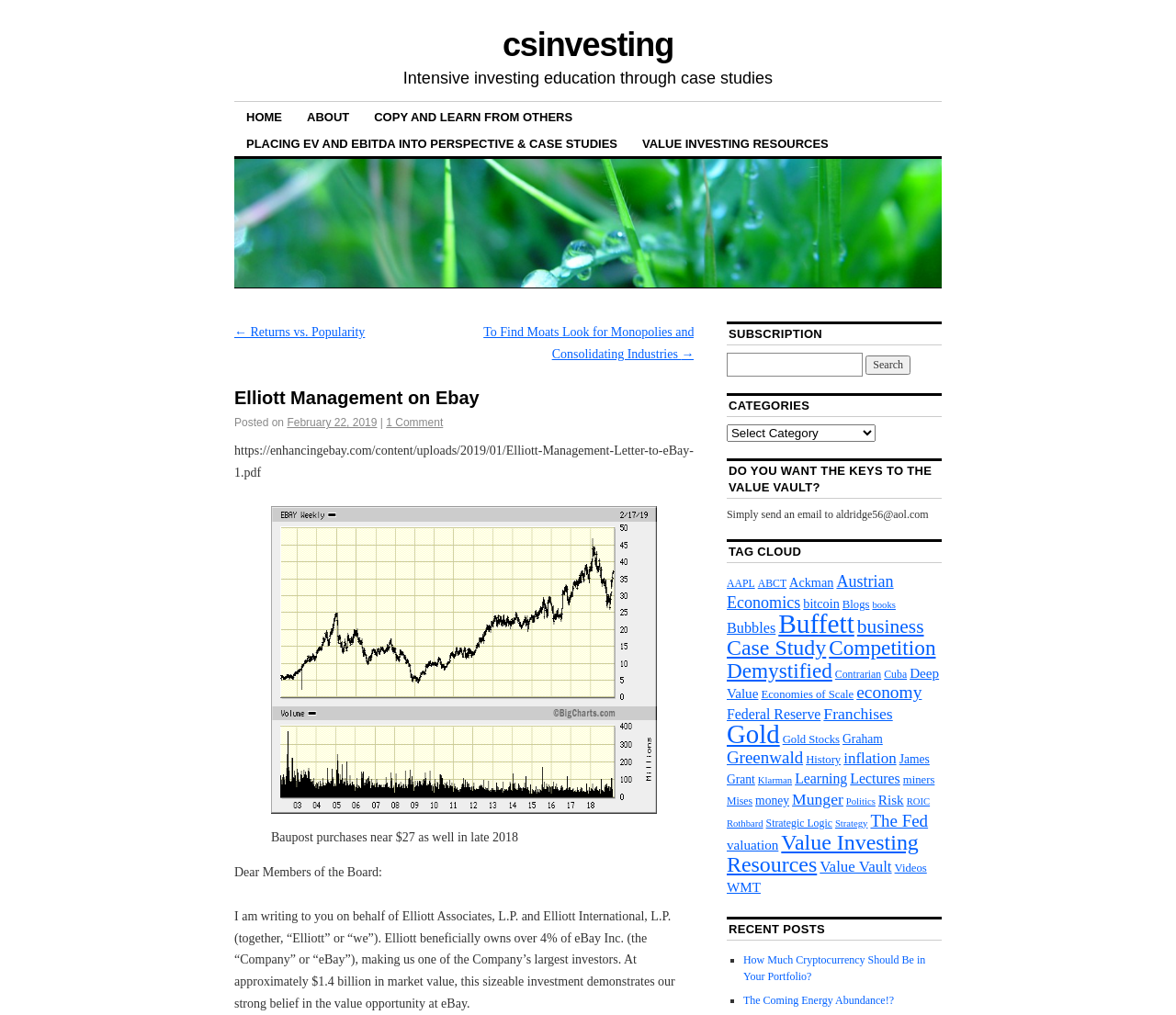Provide the bounding box coordinates of the UI element that matches the description: "February 22, 2019".

[0.244, 0.41, 0.321, 0.423]